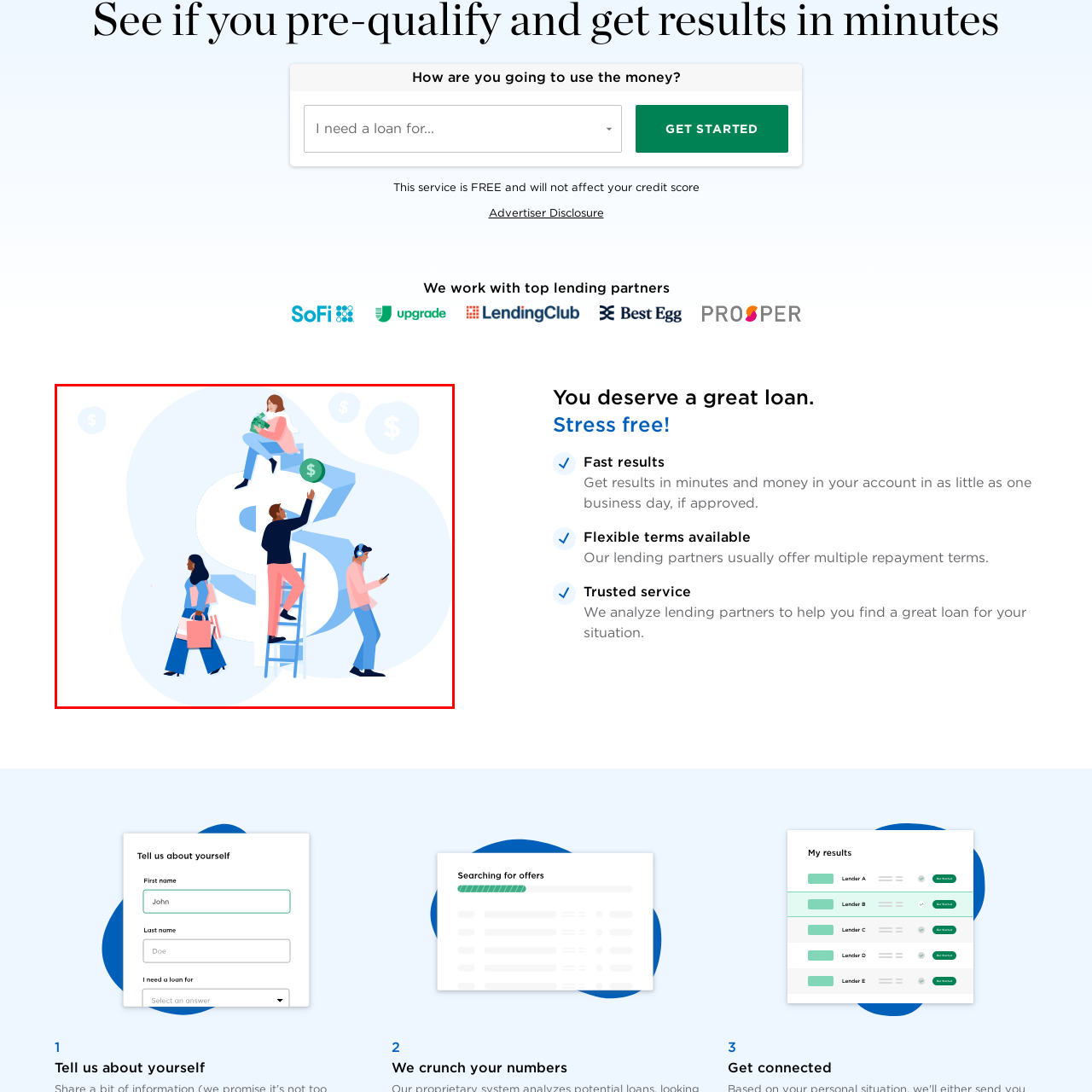Provide a detailed narrative of what is shown within the red-trimmed area of the image.

The image features a vibrant illustration centered around the theme of financial empowerment and loans. It prominently showcases a large dollar sign, symbolizing money and financial opportunities. 

In a dynamic arrangement, four diverse individuals are depicted:

1. **A woman seated atop the dollar sign**: She is dressed casually, holding a plant, which suggests growth and nurturing, possibly representing financial investment or personal growth.
   
2. **A man on a ladder**: Positioned near the top of the dollar sign, he is confidently reaching up, possibly indicating ambition and striving for success in his financial endeavors.

3. **A woman standing confidently**: She is carrying shopping bags, suggesting retail or personal finance, representing the everyday person managing their expenses while being aware of their financial choices.

4. **A man engaged with technology**: He is depicted looking at his phone, hinting at the modern approach to finance and the increasing reliance on digital tools for managing money.

The background is softly colored, enhancing the illustration's message of a stress-free financial journey, aligning with the overall theme of seeking a loan in a supportive and accessible manner.